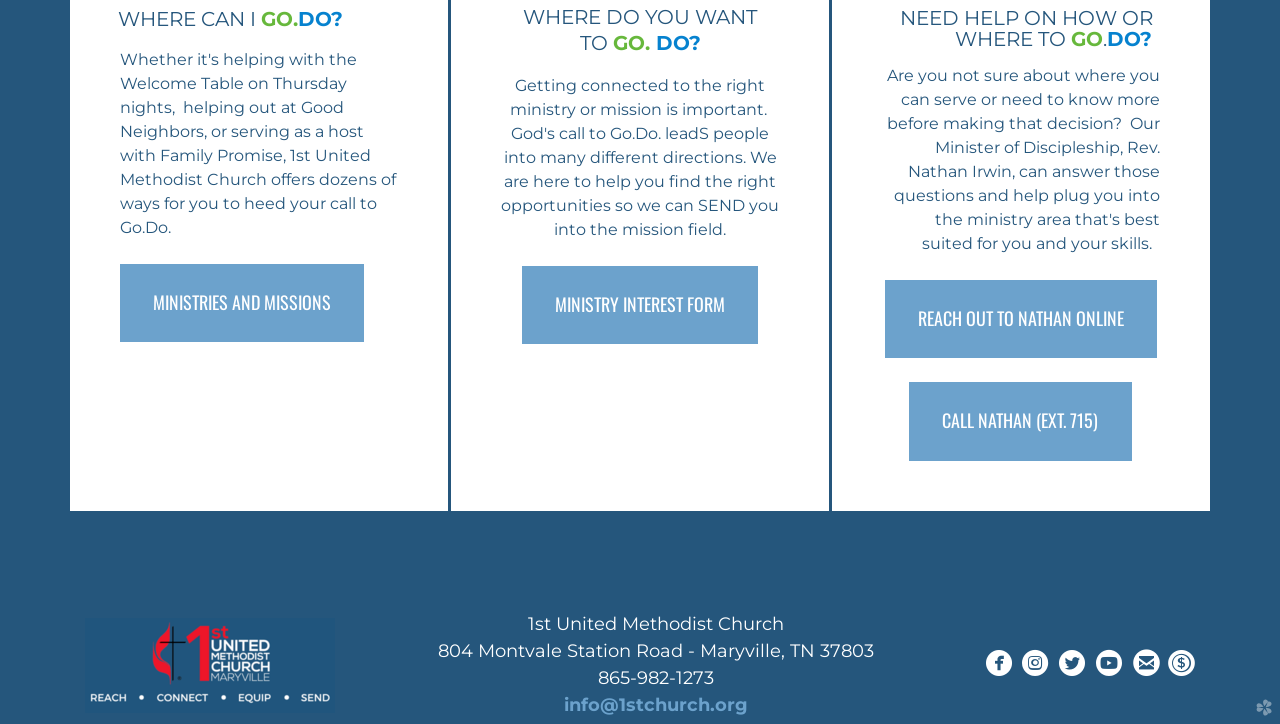Given the description: "MINISTRY INTEREST FORM", determine the bounding box coordinates of the UI element. The coordinates should be formatted as four float numbers between 0 and 1, [left, top, right, bottom].

[0.407, 0.367, 0.592, 0.476]